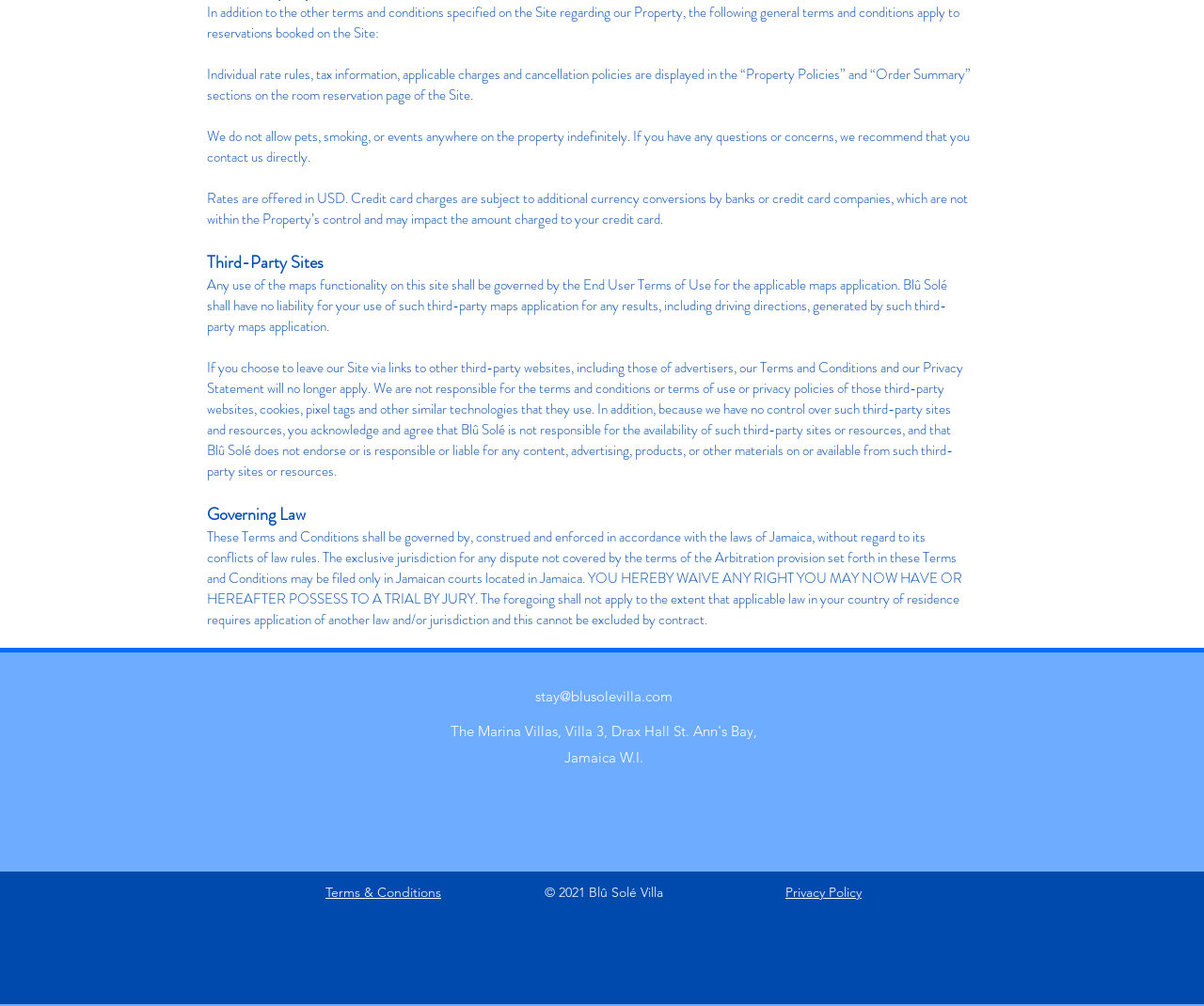Can you contact the property directly?
Look at the screenshot and respond with one word or a short phrase.

Yes